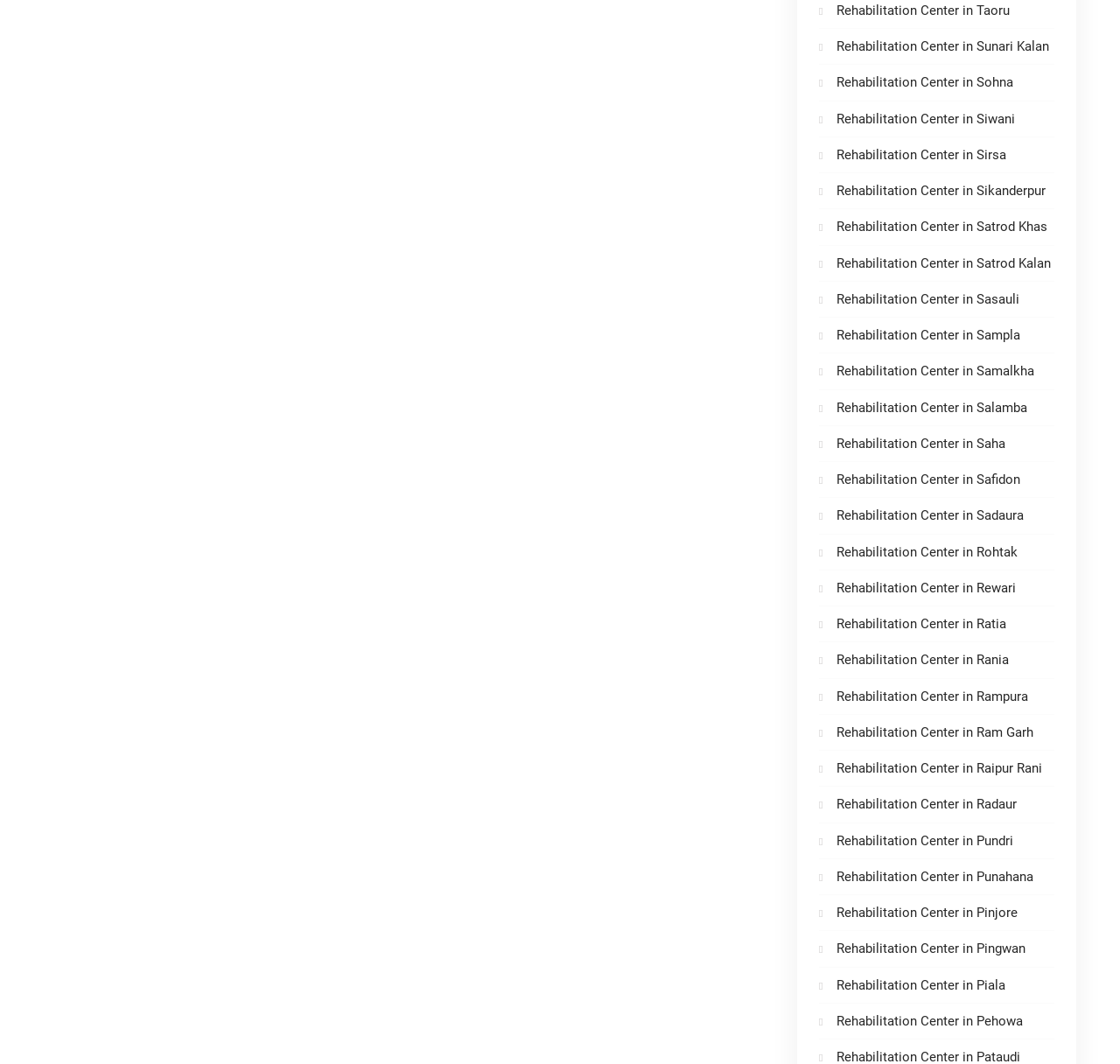Respond with a single word or short phrase to the following question: 
What is the horizontal position of the links on the webpage?

Right